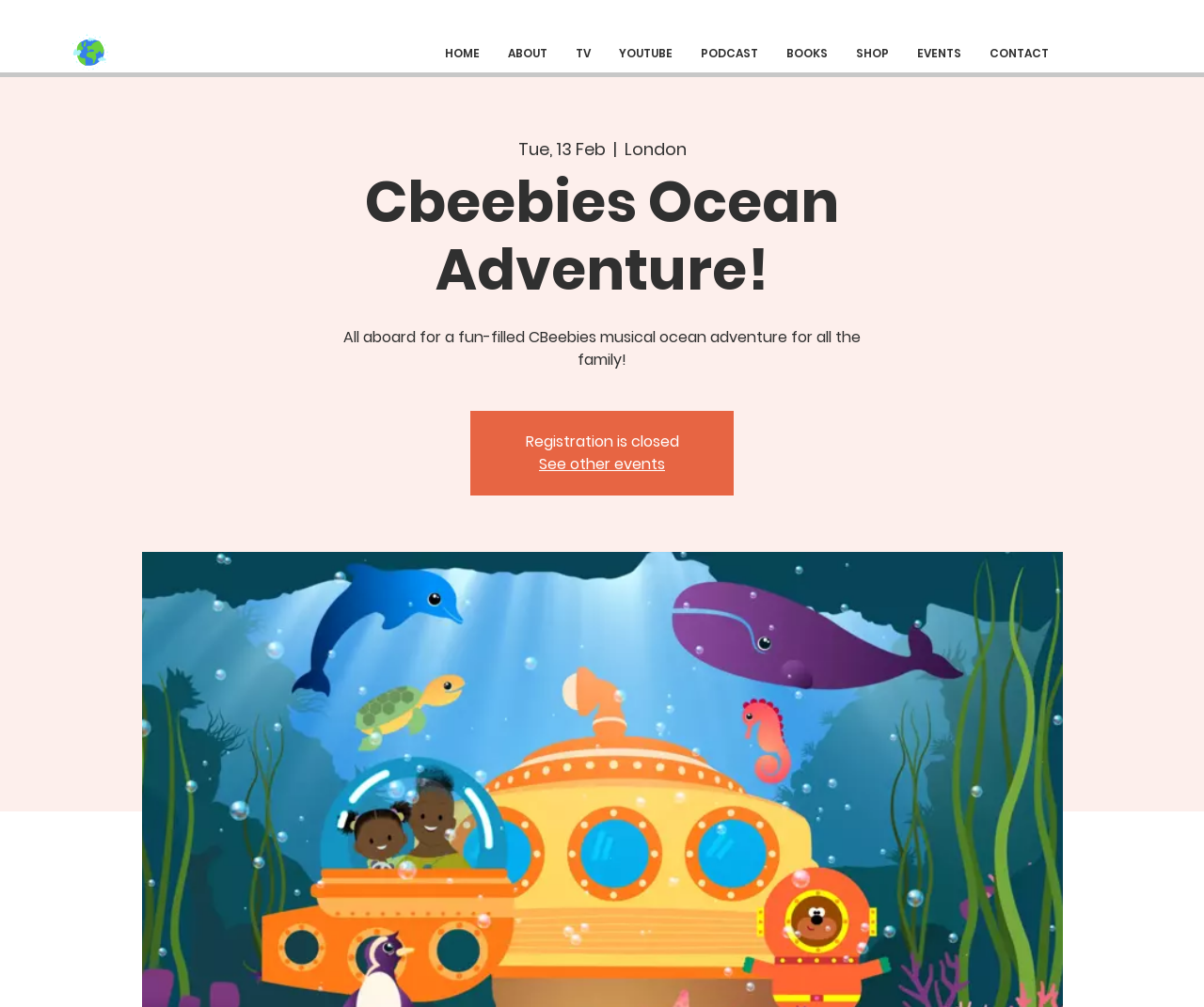Specify the bounding box coordinates of the element's region that should be clicked to achieve the following instruction: "View the EVENTS page". The bounding box coordinates consist of four float numbers between 0 and 1, in the format [left, top, right, bottom].

[0.75, 0.037, 0.81, 0.068]